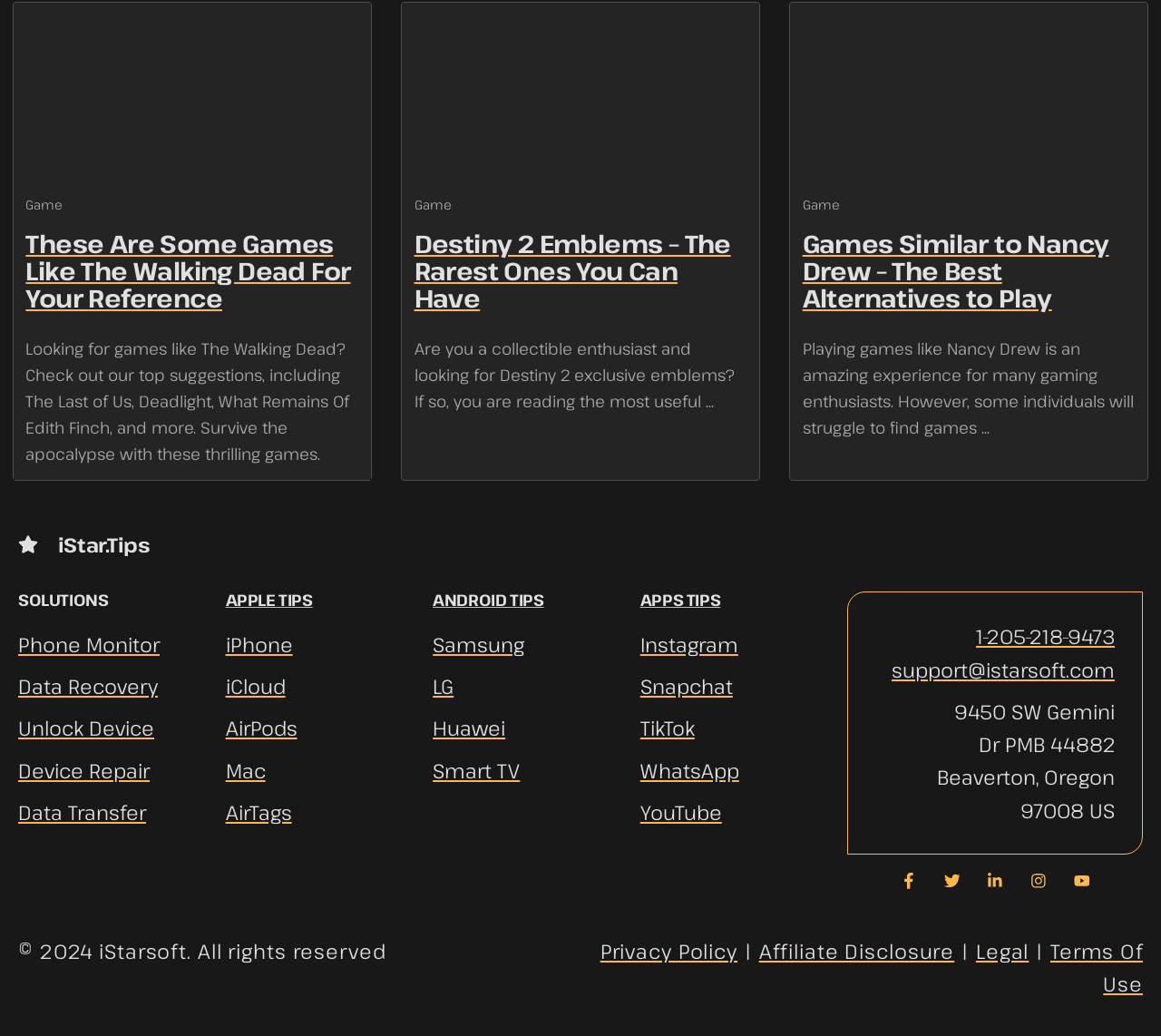Please find the bounding box coordinates of the section that needs to be clicked to achieve this instruction: "Explore games similar to Nancy Drew".

[0.691, 0.219, 0.955, 0.304]